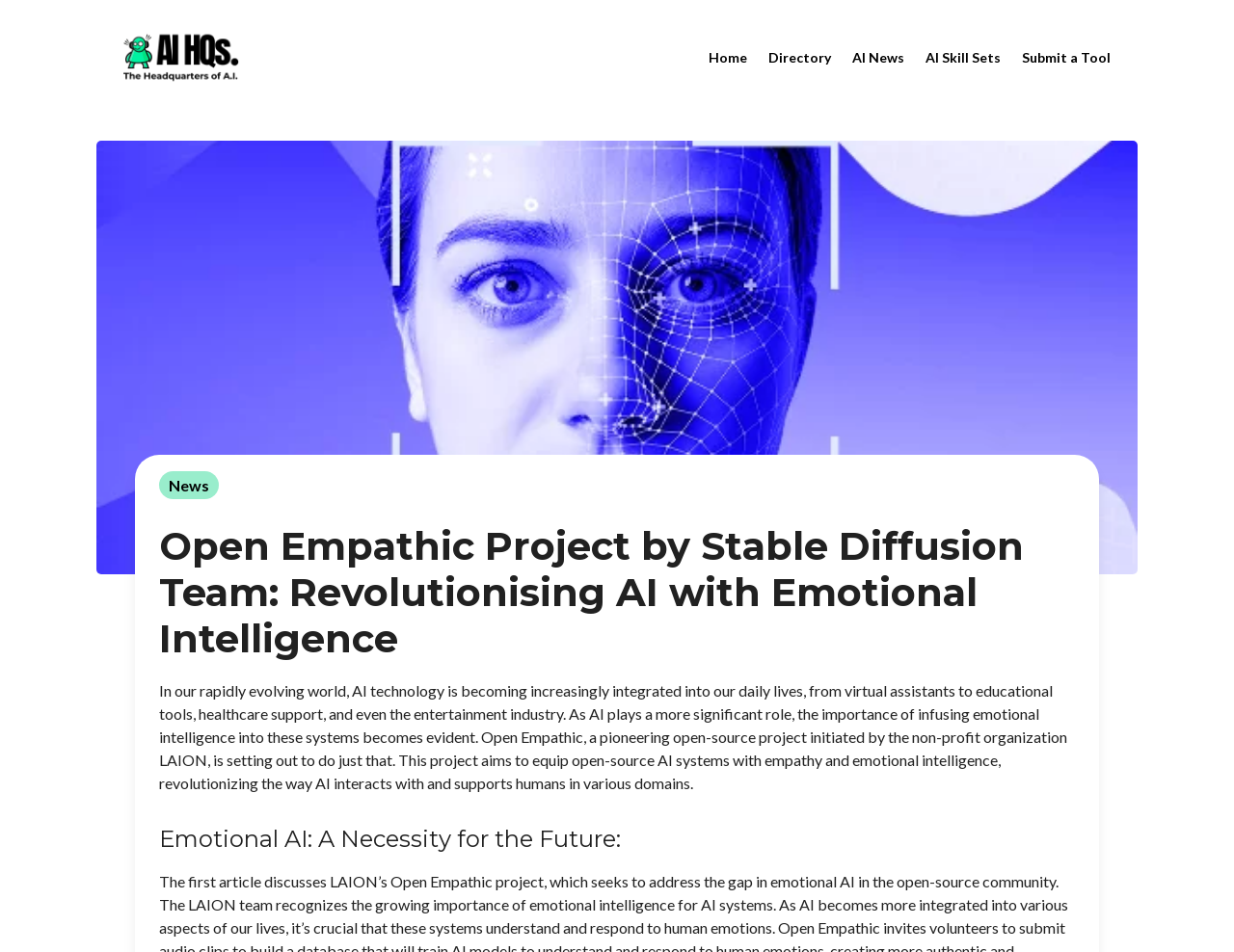Using the format (top-left x, top-left y, bottom-right x, bottom-right y), provide the bounding box coordinates for the described UI element. All values should be floating point numbers between 0 and 1: AI News

[0.691, 0.0, 0.733, 0.121]